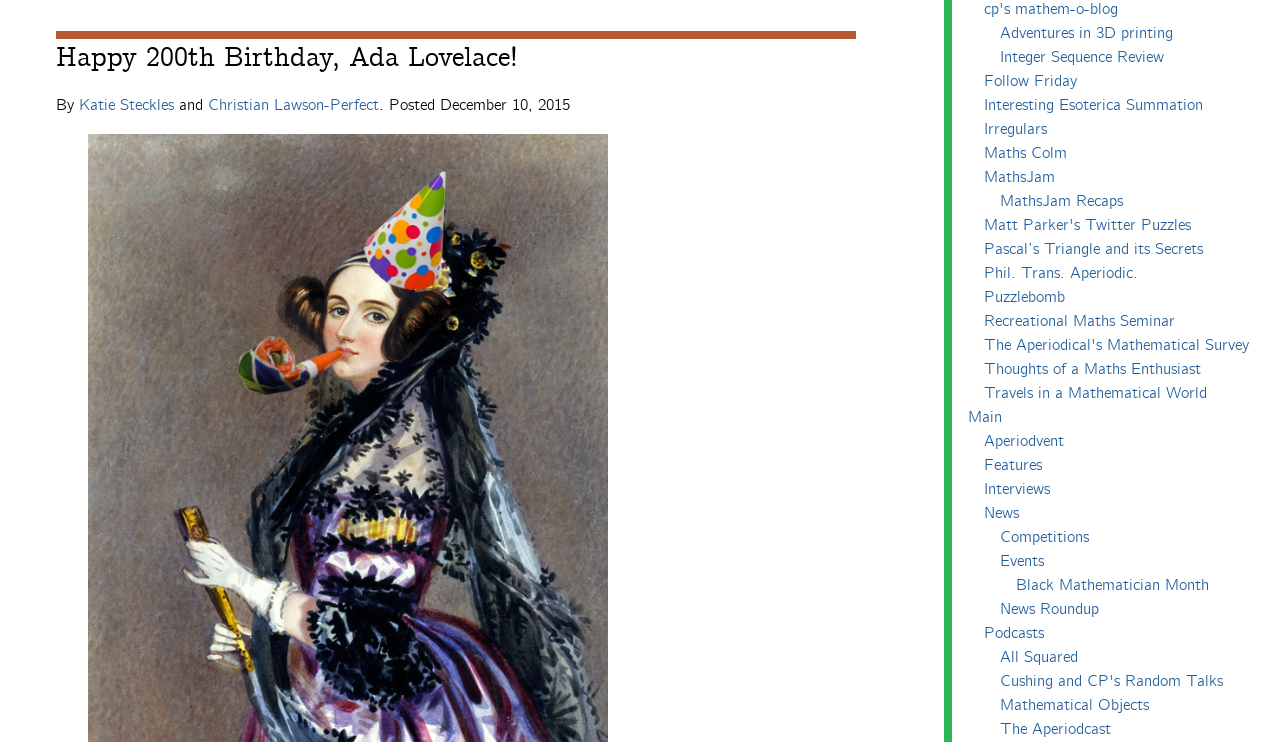What is the date of the article 'Happy 200th Birthday, Ada Lovelace!'?
Please provide a single word or phrase answer based on the image.

December 10, 2015